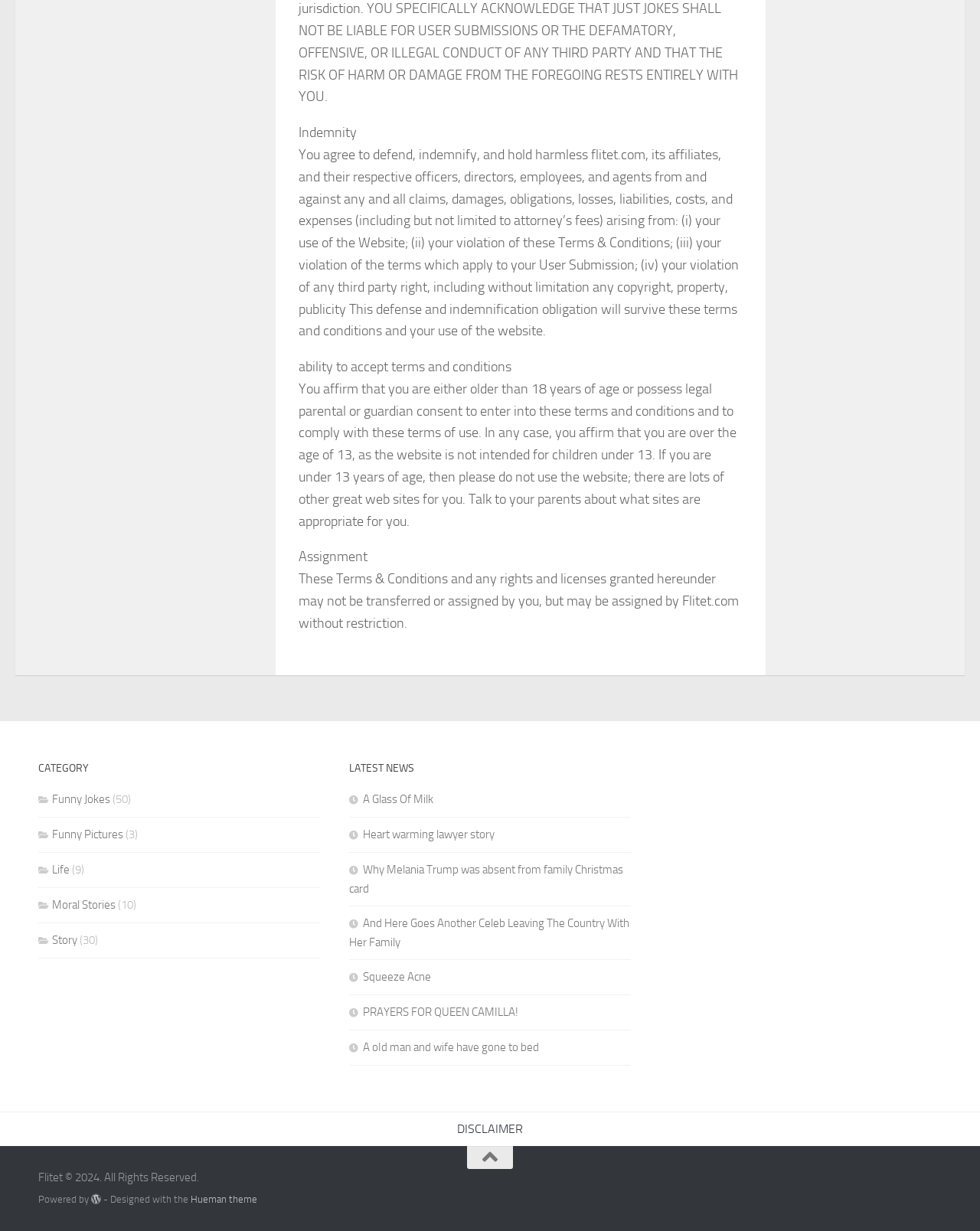What is the name of the theme used in this website? Please answer the question using a single word or phrase based on the image.

Hueman theme